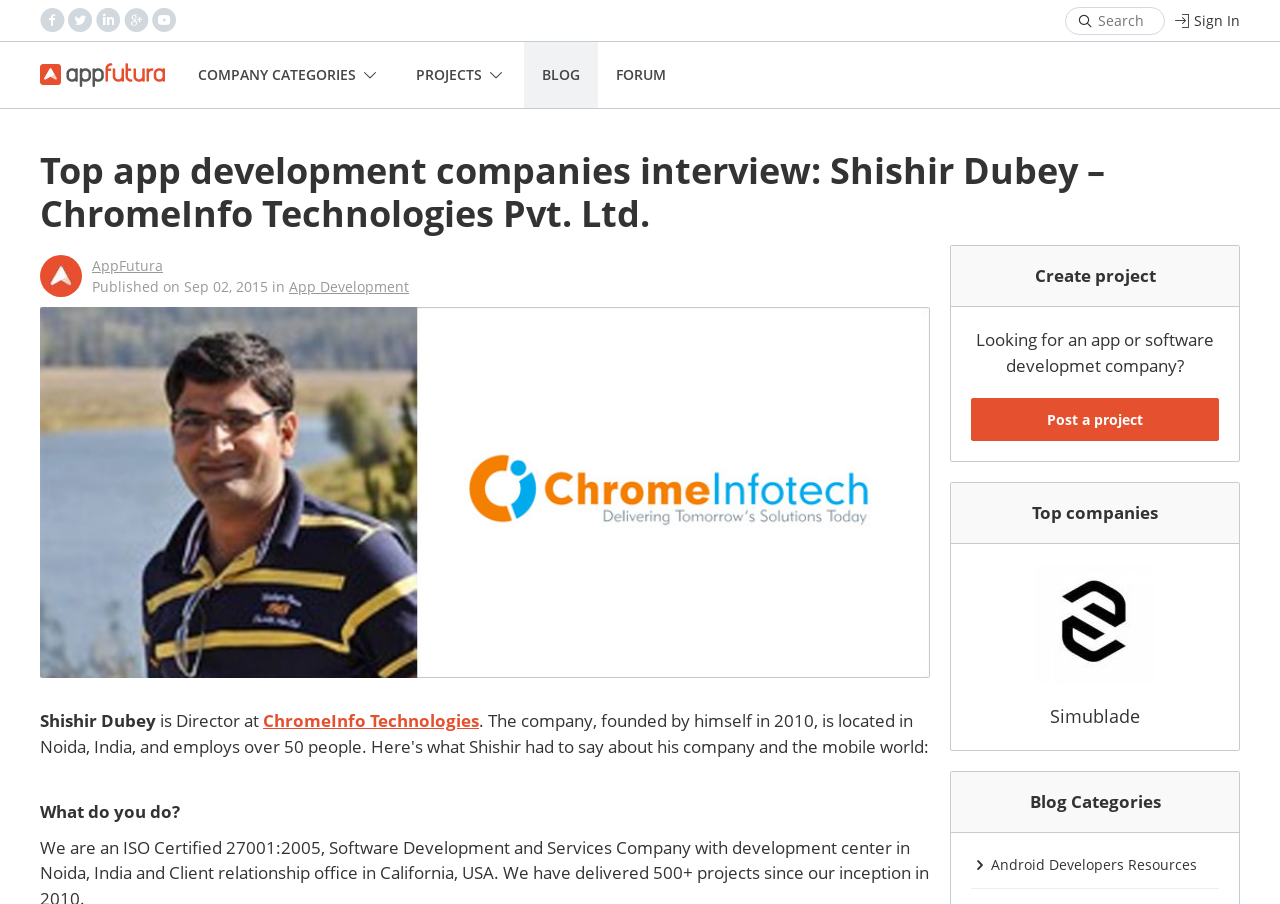Return the bounding box coordinates of the UI element that corresponds to this description: "placeholder="Search"". The coordinates must be given as four float numbers in the range of 0 and 1, [left, top, right, bottom].

[0.832, 0.008, 0.91, 0.039]